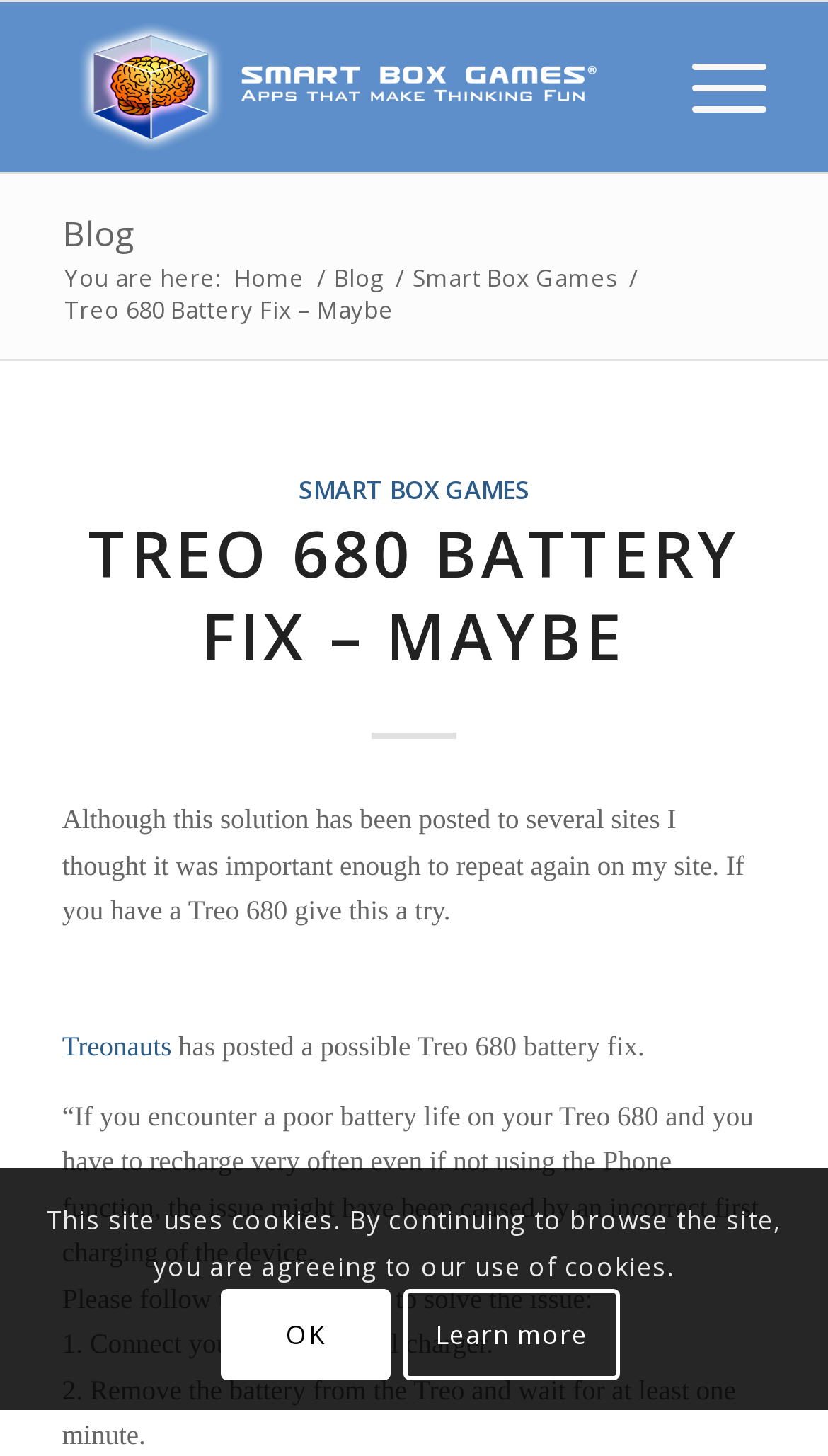Please find and provide the title of the webpage.

TREO 680 BATTERY FIX – MAYBE